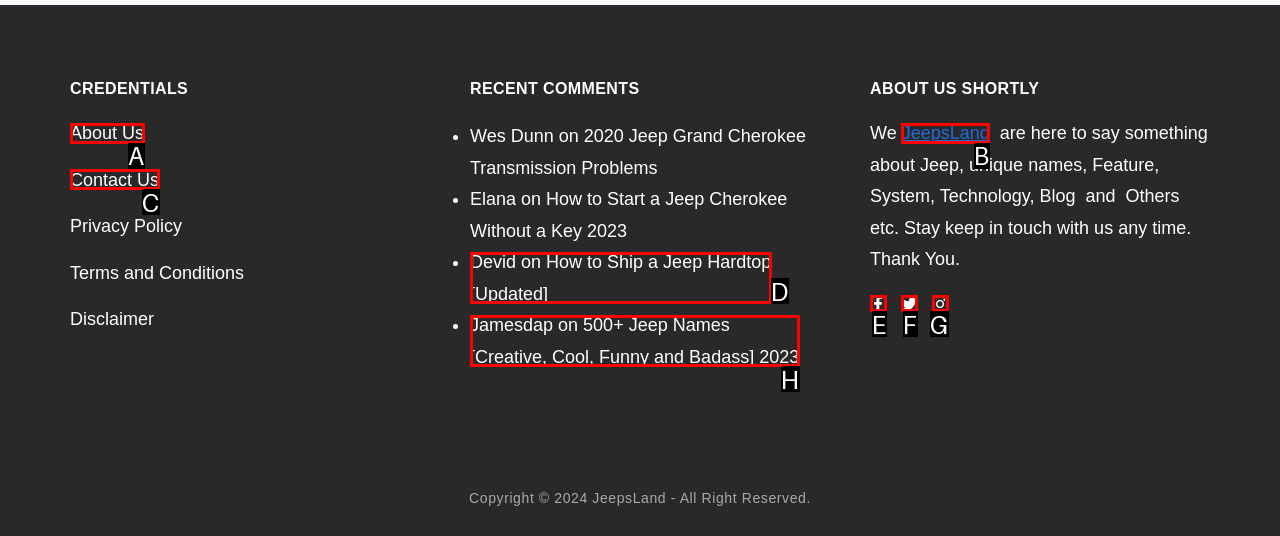Identify the HTML element that should be clicked to accomplish the task: Learn more about JeepsLand
Provide the option's letter from the given choices.

B